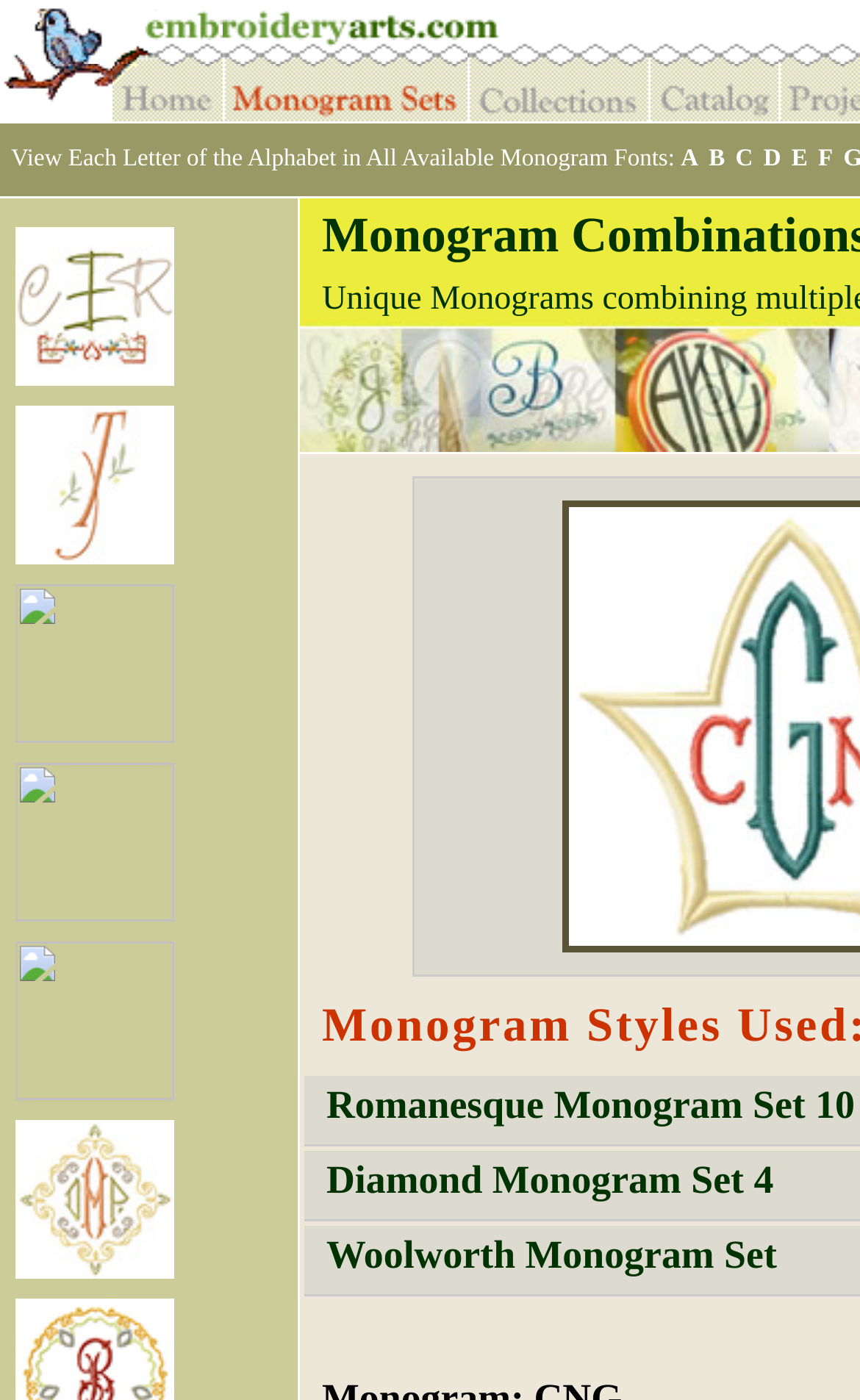Please locate the bounding box coordinates of the region I need to click to follow this instruction: "Search for artificial intelligence".

None